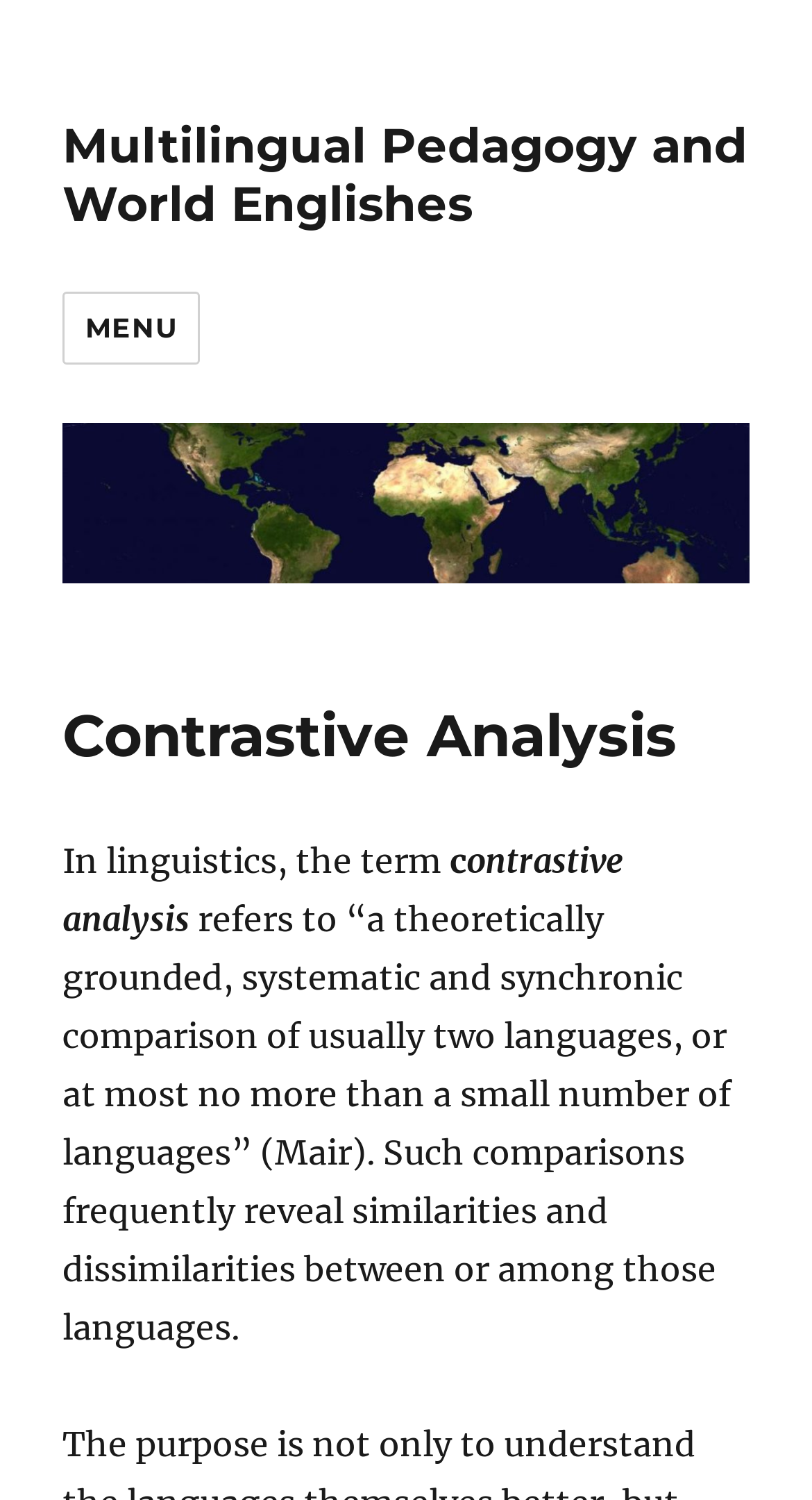Show the bounding box coordinates for the HTML element as described: "Menu".

[0.077, 0.194, 0.247, 0.243]